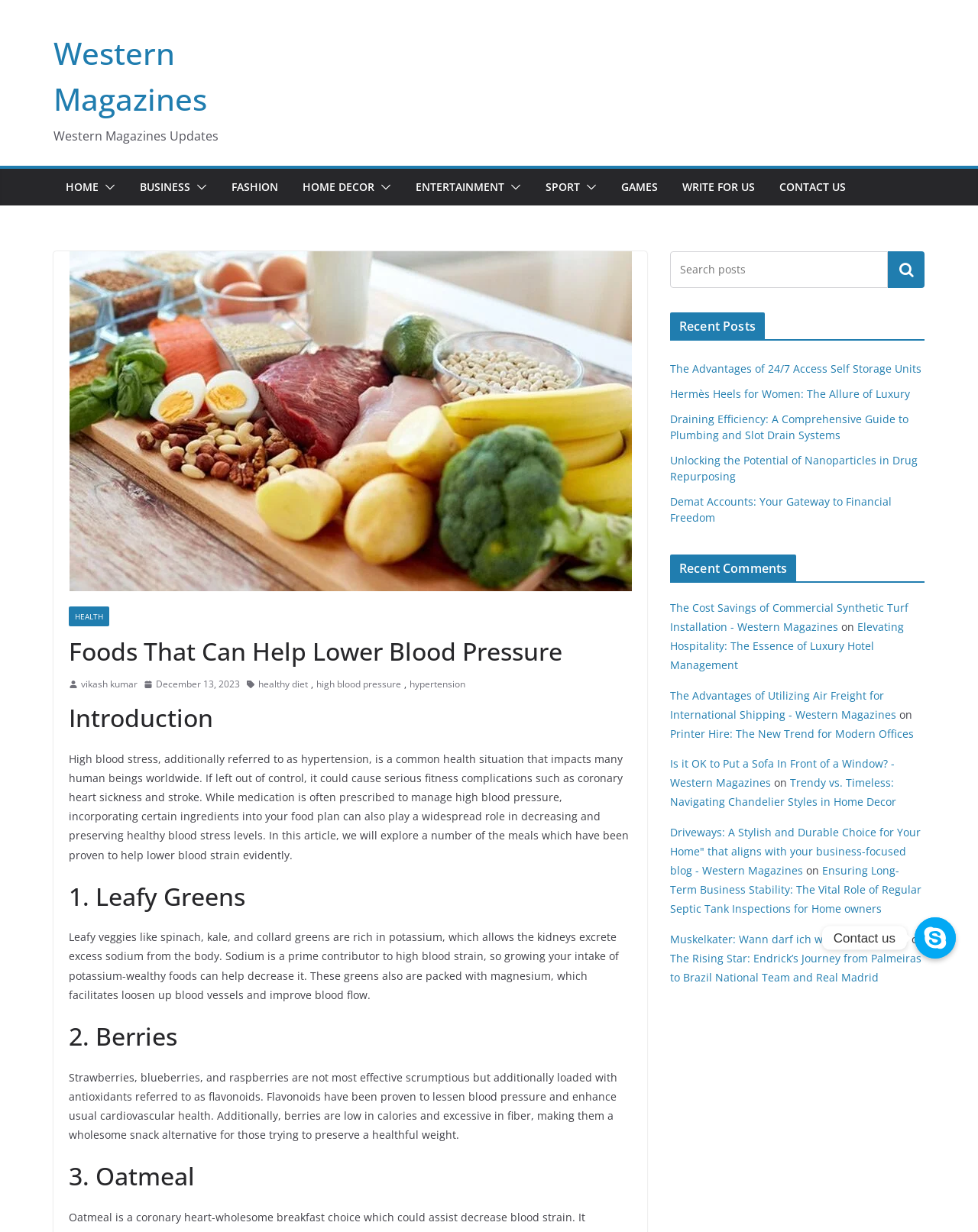Extract the main heading text from the webpage.

Foods That Can Help Lower Blood Pressure